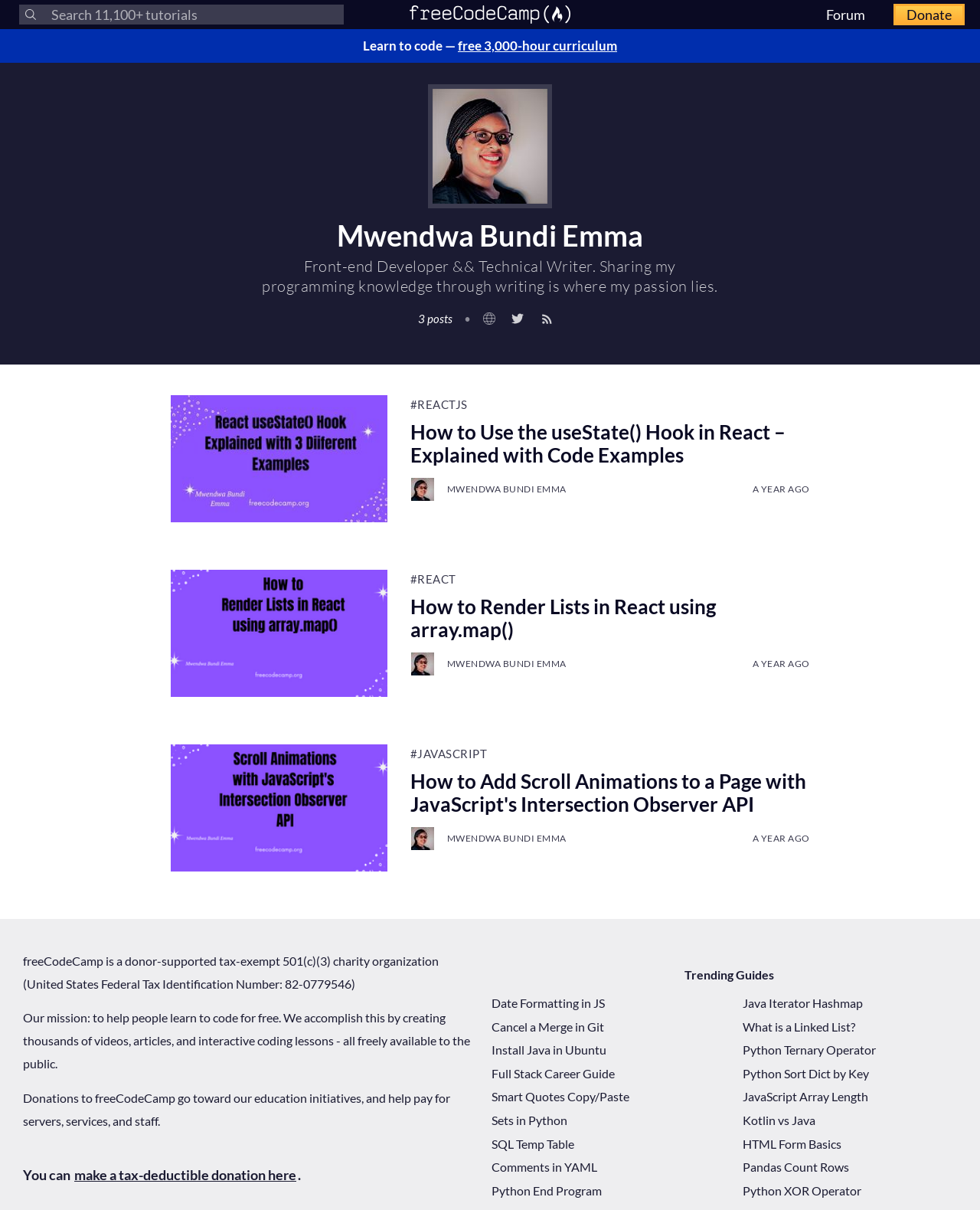Describe in detail what you see on the webpage.

This webpage is a personal profile of Mwendwa Bundi Emma, a front-end developer and technical writer. At the top, there is a search bar with a submit button, accompanied by the freeCodeCamp.org logo. Below the search bar, there are links to the forum and donate pages.

The main content of the page is divided into three sections, each containing an article with a heading, a link to the article, and an image. The articles are titled "How to Use the useState() Hook in React – Explained with Code Examples", "How to Render Lists in React using array.map()", and "How to Add Scroll Animations to a Page with JavaScript's Intersection Observer API". Each article has a footer section with the author's name, a link to their profile, and the time the article was posted, which is a year ago.

Below the articles, there is a section with static text describing freeCodeCamp, a donor-supported tax-exempt charity organization, and its mission to provide free coding education. The section also explains how donations are used to support the organization's initiatives.

Finally, there is a "Trending Guides" section with links to various guides on programming topics, such as date formatting in JavaScript, Java iterators, and Python ternary operators.